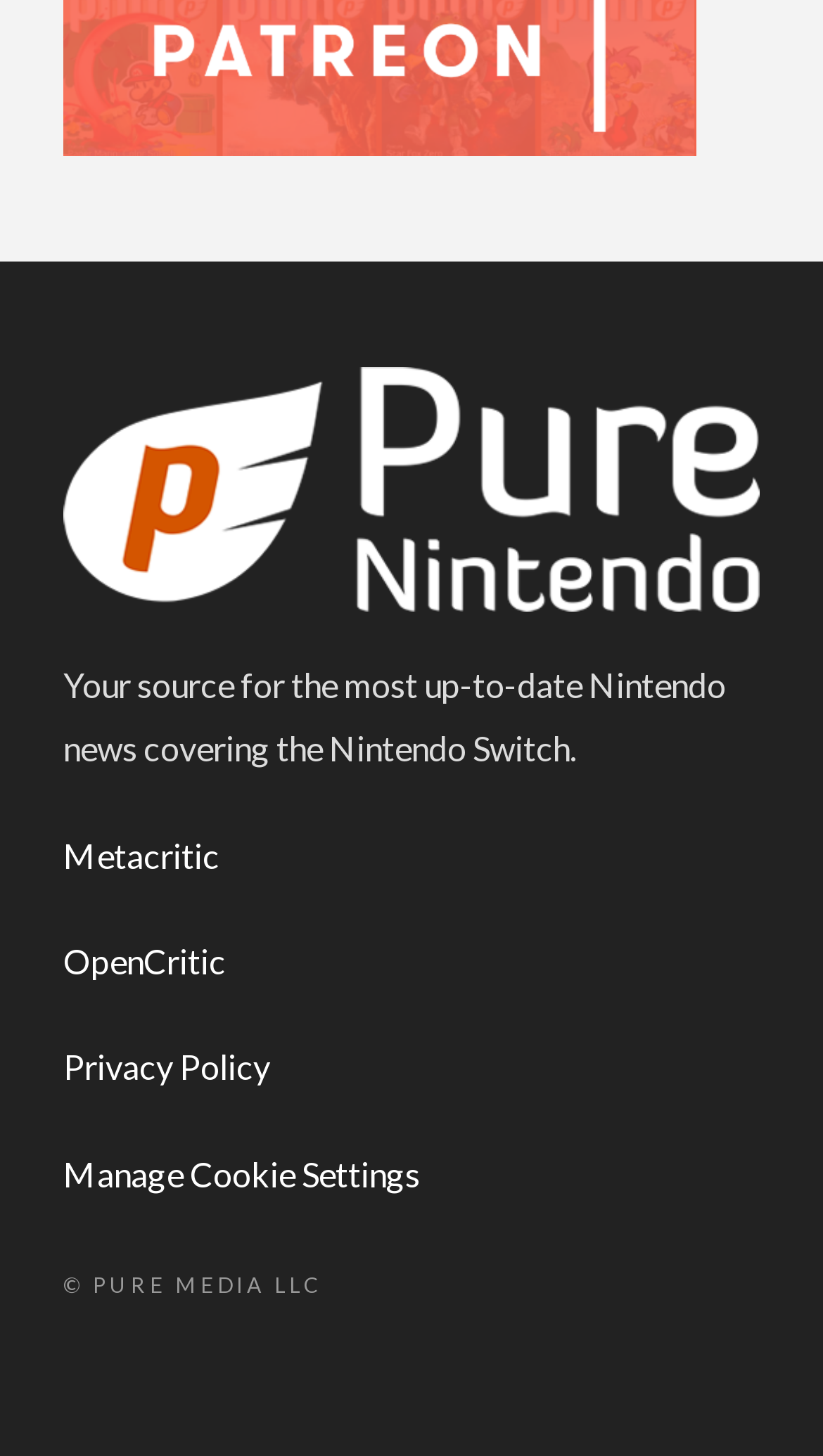Determine the bounding box coordinates (top-left x, top-left y, bottom-right x, bottom-right y) of the UI element described in the following text: Privacy Policy

[0.077, 0.673, 0.328, 0.7]